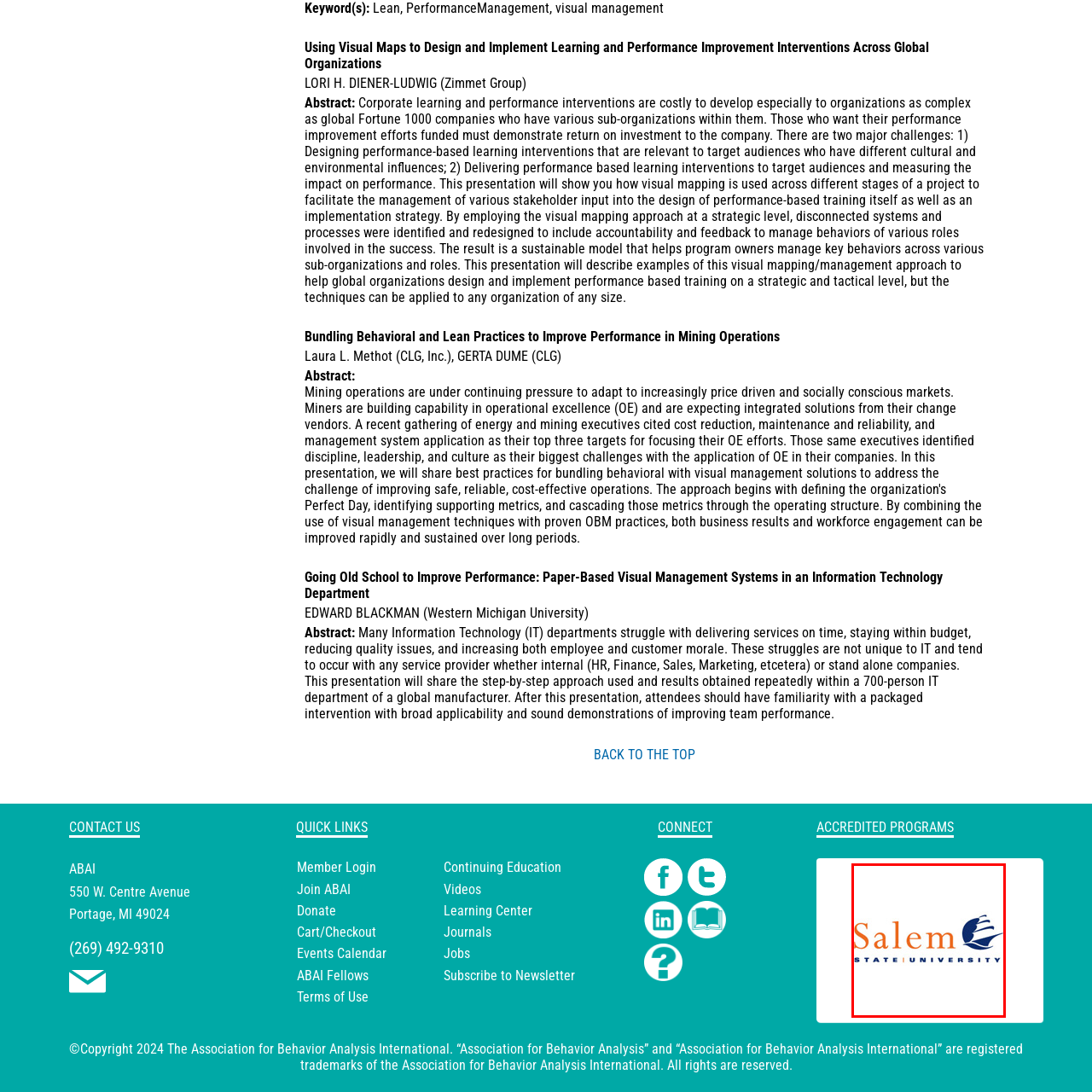What does the ship's sail symbolize?
Please examine the image within the red bounding box and provide your answer using just one word or phrase.

Maritime themes